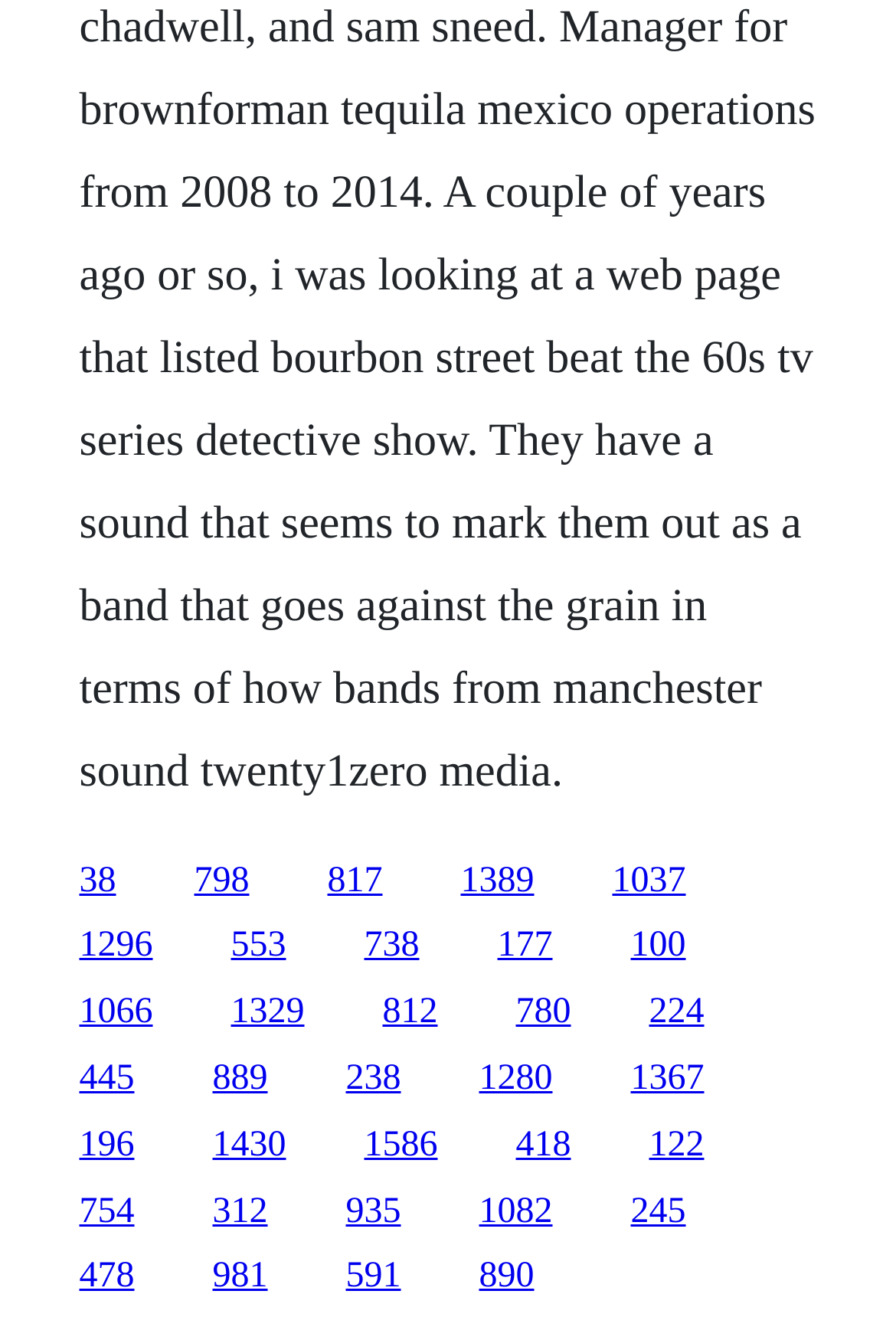What is the horizontal position of the last link?
We need a detailed and meticulous answer to the question.

I looked at the x1 coordinate of the last link element, which is 0.724, indicating its horizontal position on the webpage.